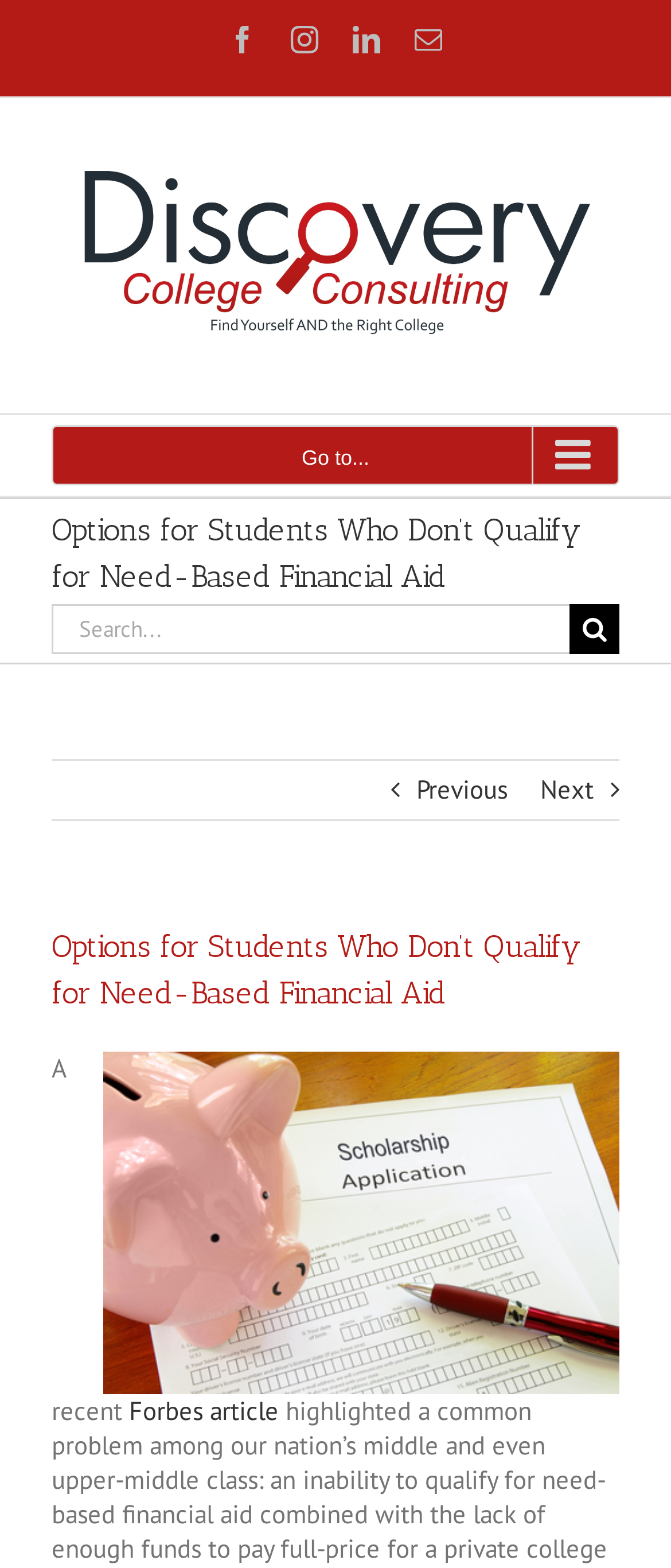Identify the bounding box coordinates of the clickable section necessary to follow the following instruction: "View previous page". The coordinates should be presented as four float numbers from 0 to 1, i.e., [left, top, right, bottom].

[0.621, 0.485, 0.756, 0.522]